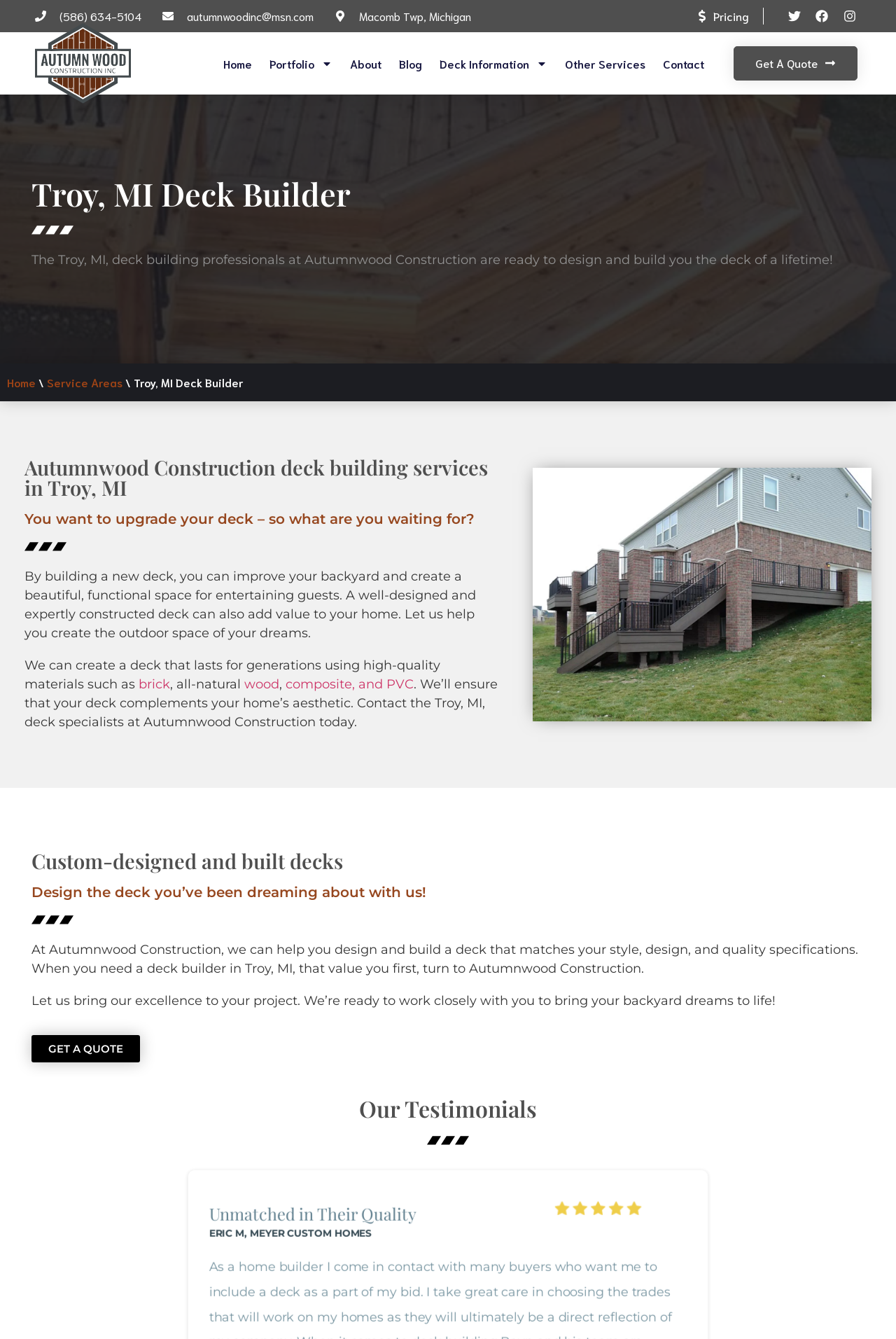Could you locate the bounding box coordinates for the section that should be clicked to accomplish this task: "Explore BEAUTY ACCESSORIES".

None